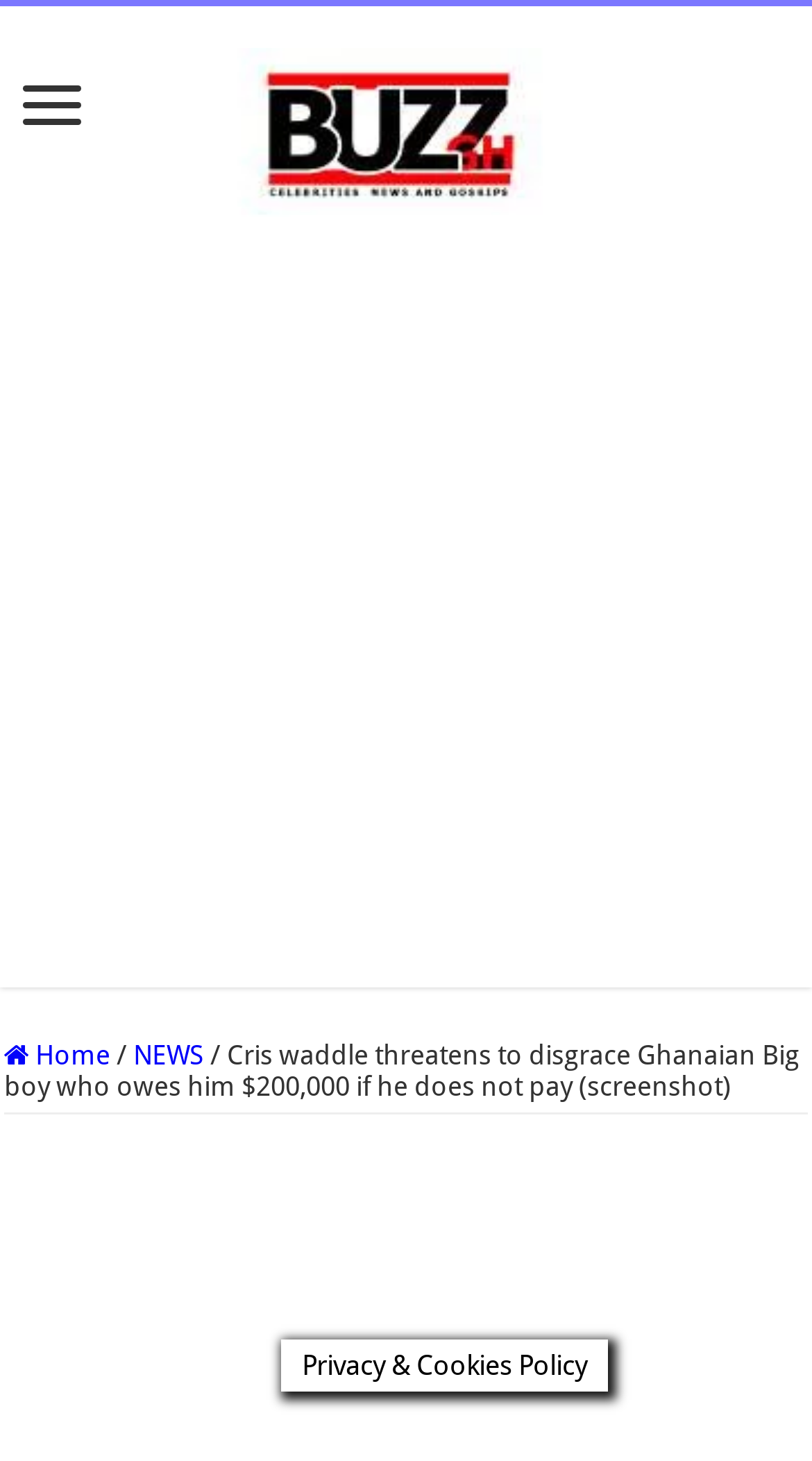Find the bounding box coordinates of the UI element according to this description: "Home".

[0.005, 0.712, 0.136, 0.733]